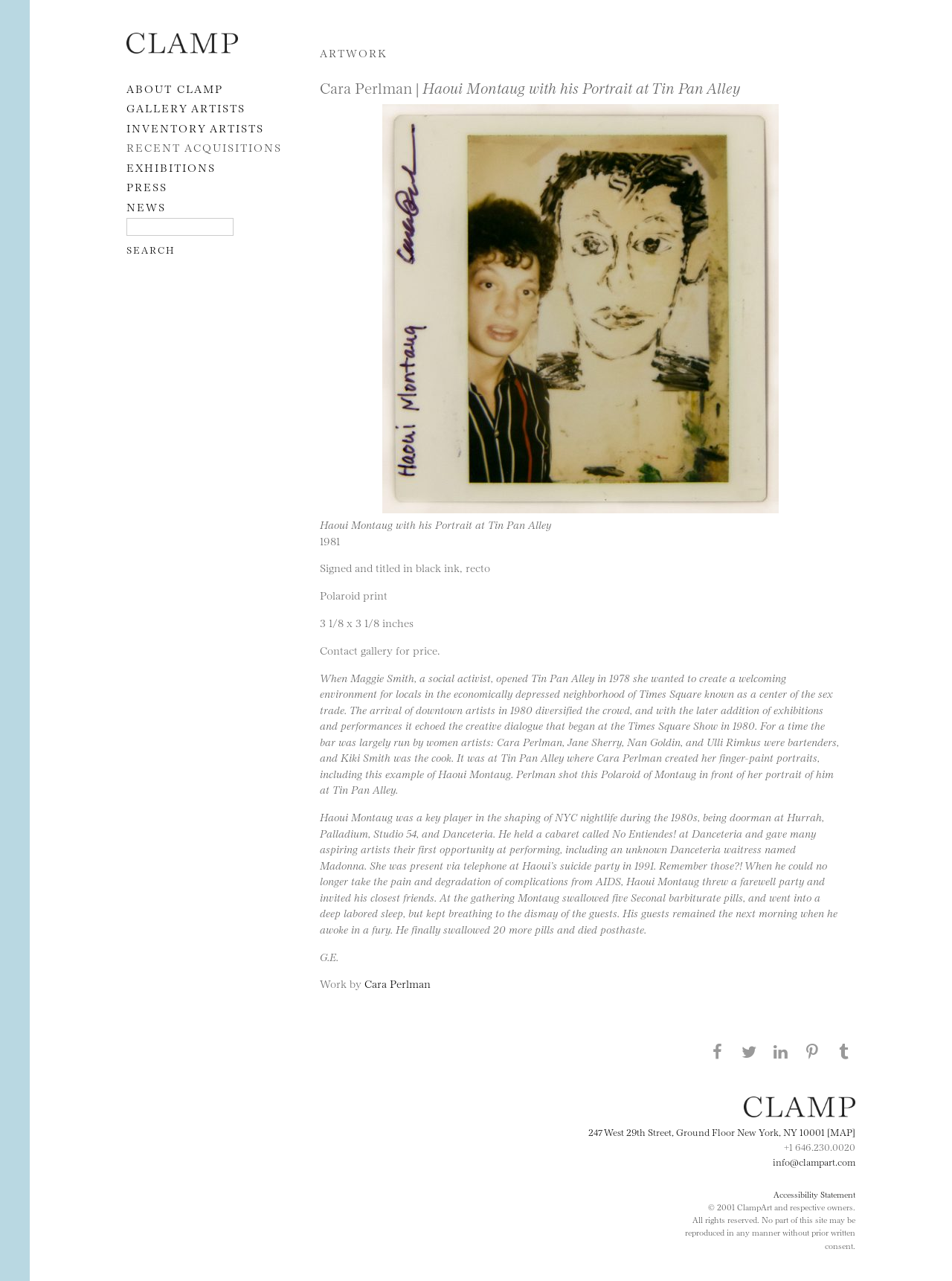Determine the bounding box coordinates of the clickable region to follow the instruction: "View more information about the aur-general mailing list".

None